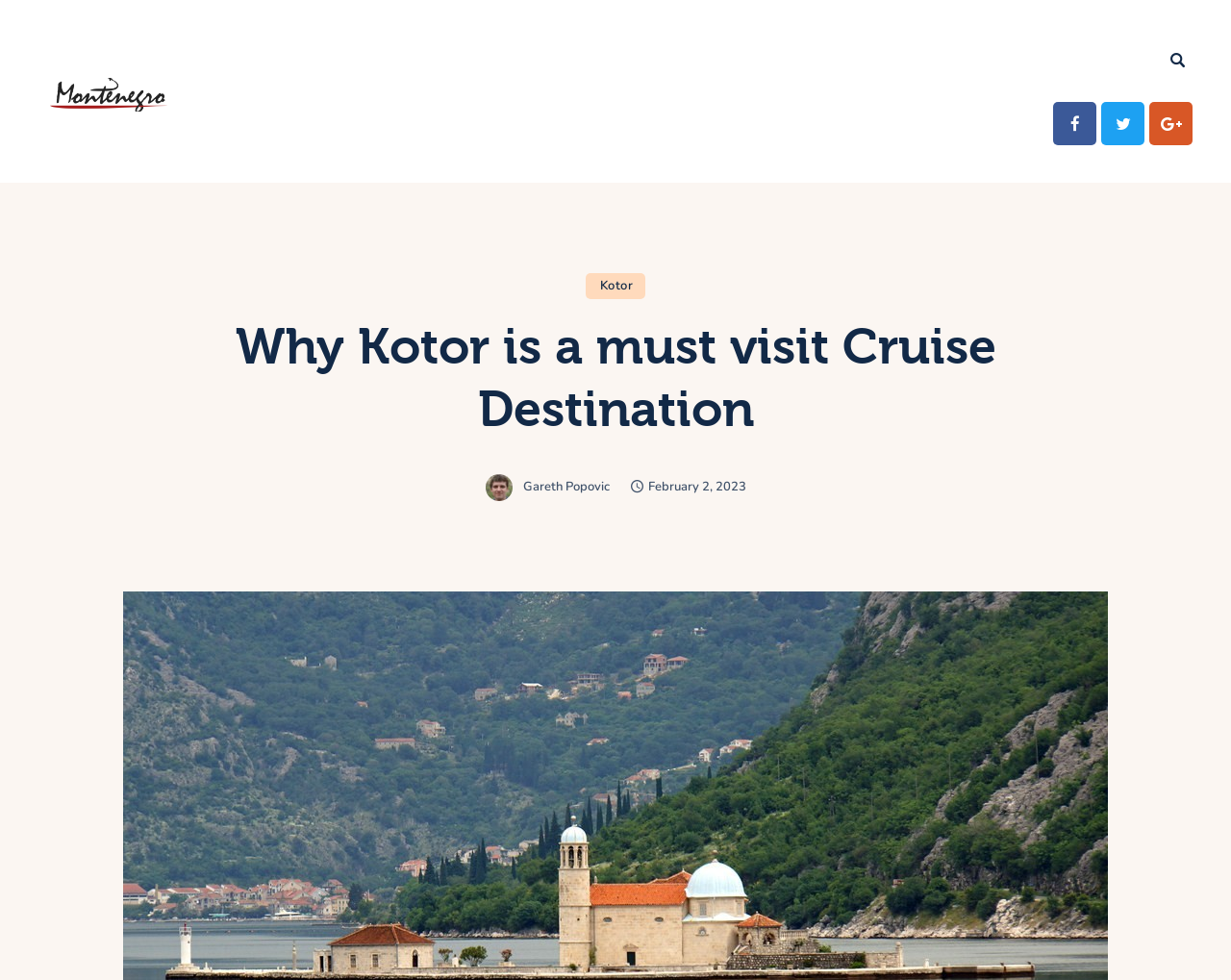Kindly provide the bounding box coordinates of the section you need to click on to fulfill the given instruction: "View Gareth Popovic's profile".

[0.394, 0.488, 0.495, 0.506]